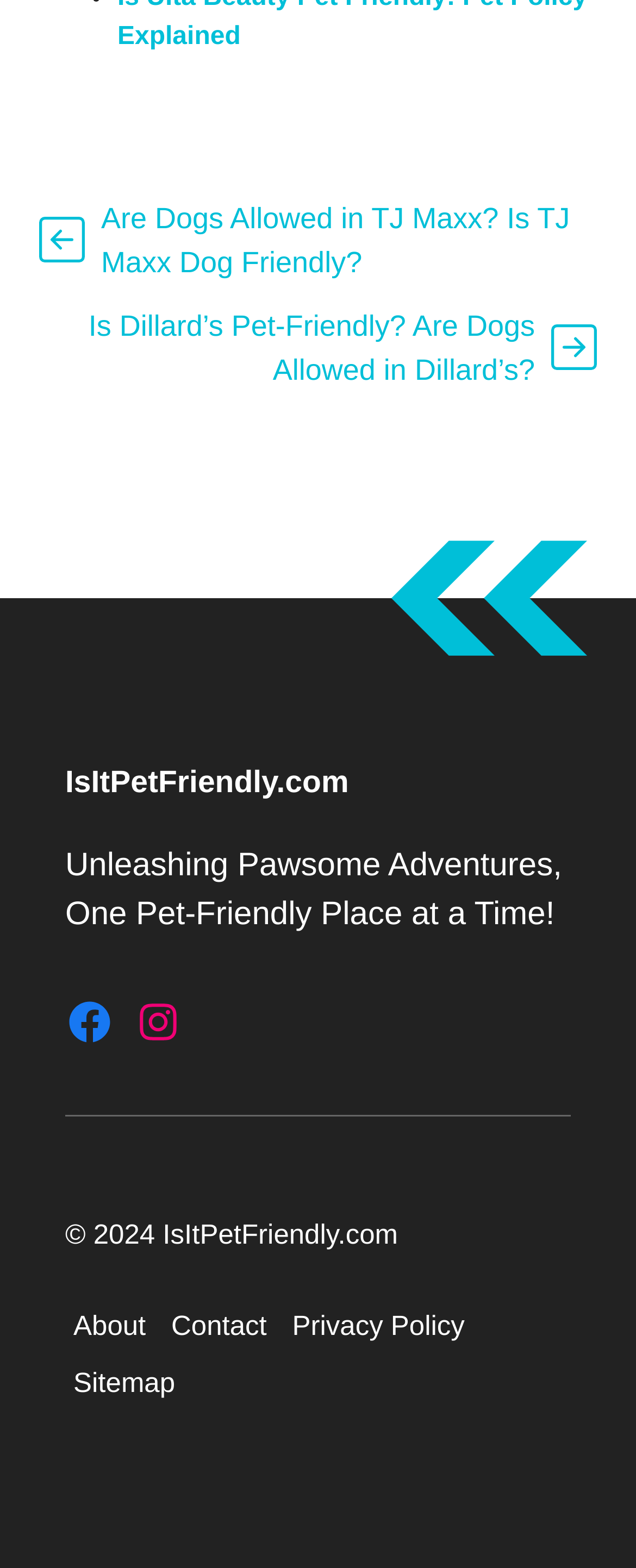Please identify the bounding box coordinates of the clickable element to fulfill the following instruction: "Learn more about the website". The coordinates should be four float numbers between 0 and 1, i.e., [left, top, right, bottom].

[0.103, 0.827, 0.242, 0.864]